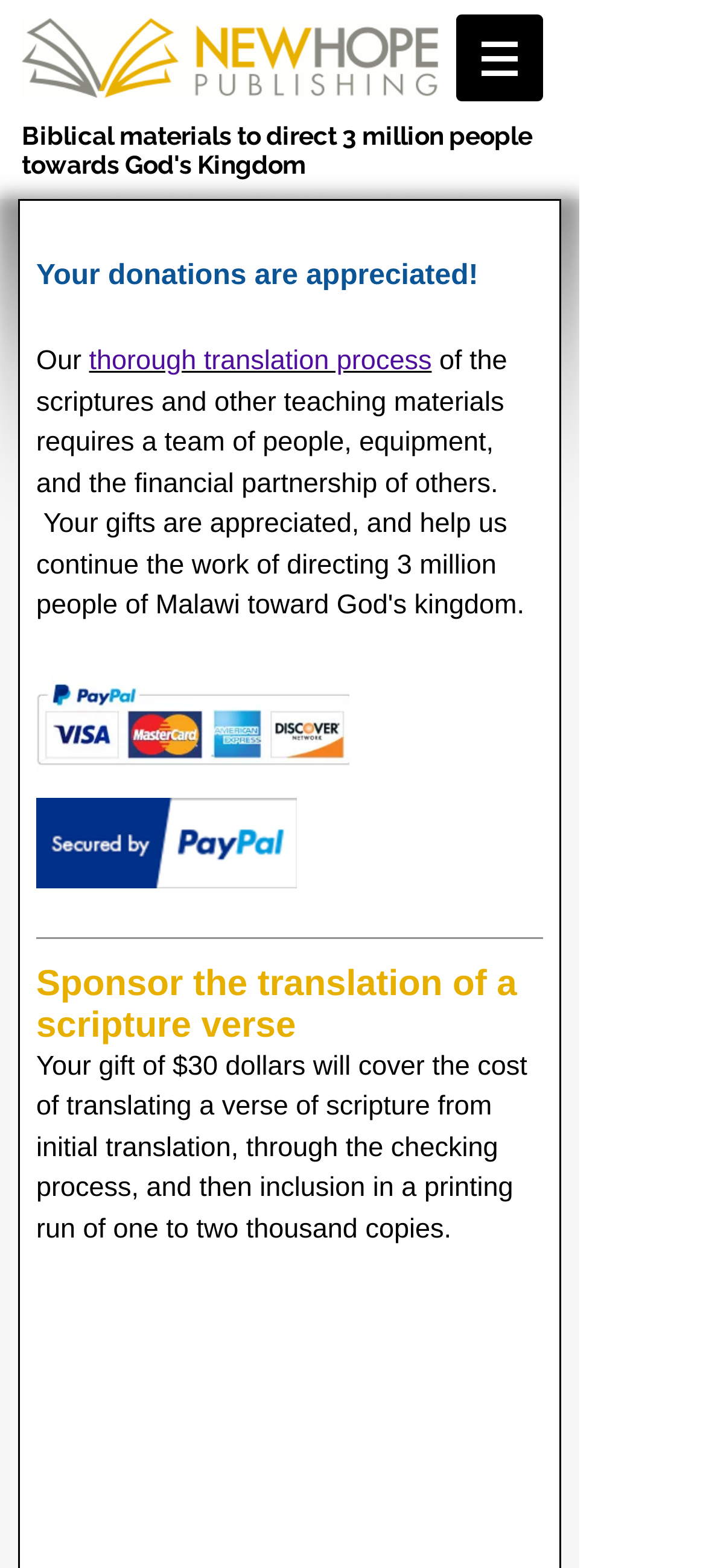Give a detailed overview of the webpage's appearance and contents.

The webpage is about donating to New Hope Publishing, with a focus on supporting the translation of scripture verses in Malawi. At the top left, there is a link with no text. To the right of this link, there is a navigation menu labeled "Site" with a button that has a popup menu, accompanied by a small image. 

Below the navigation menu, there is a prominent message that reads, "Your donations are appreciated!" followed by a brief phrase "Our" and a link to learn more about their thorough translation process. 

Further down, there is a detailed description of how a $30 donation can be used to cover the cost of translating a verse of scripture, from initial translation to printing. This section is headed by a title, "Sponsor the translation of a scripture verse". Overall, the webpage is encouraging visitors to donate to support the organization's mission in Malawi.